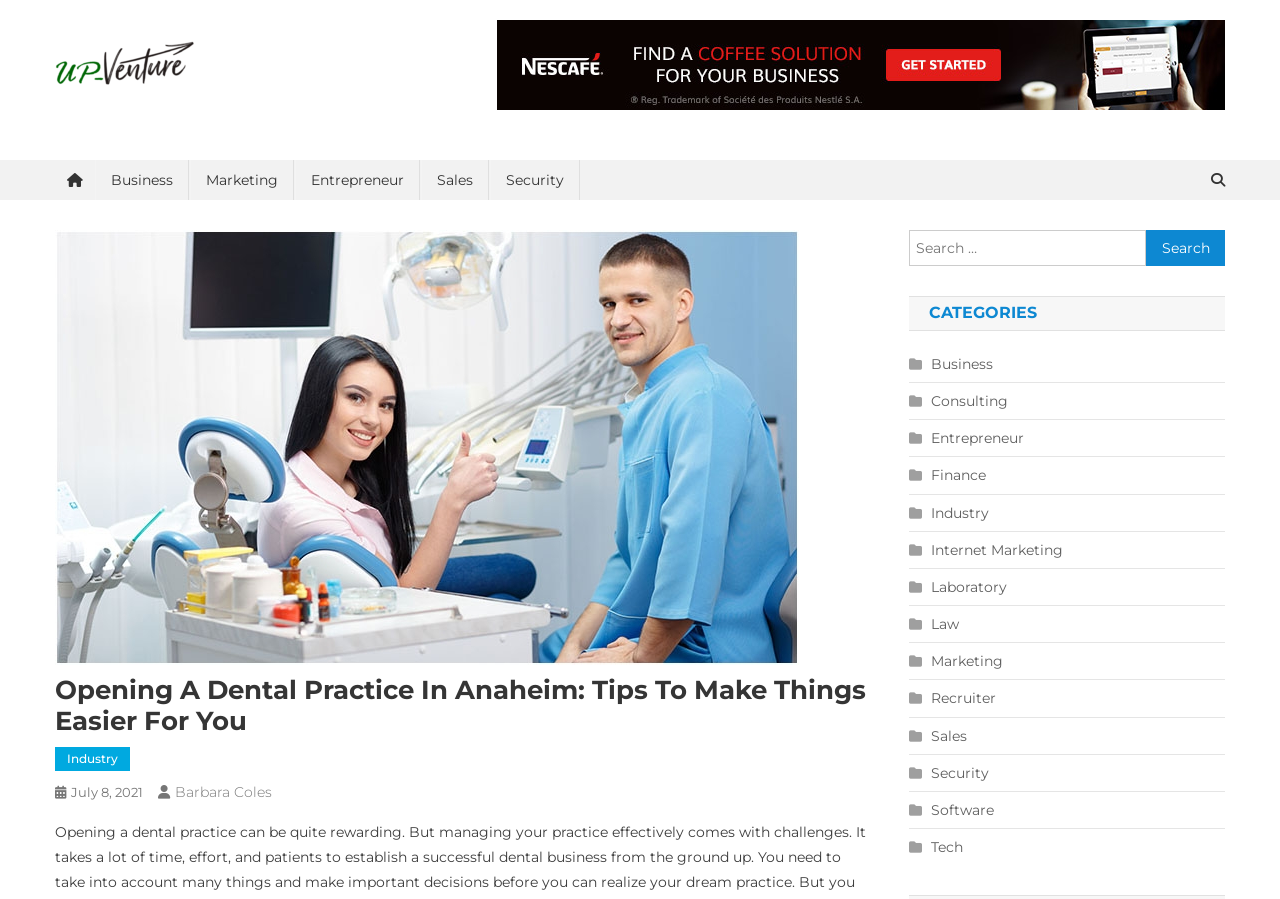What is the author of the article?
Using the details from the image, give an elaborate explanation to answer the question.

The author's name is mentioned below the article title, and it is 'Barbara Coles'.